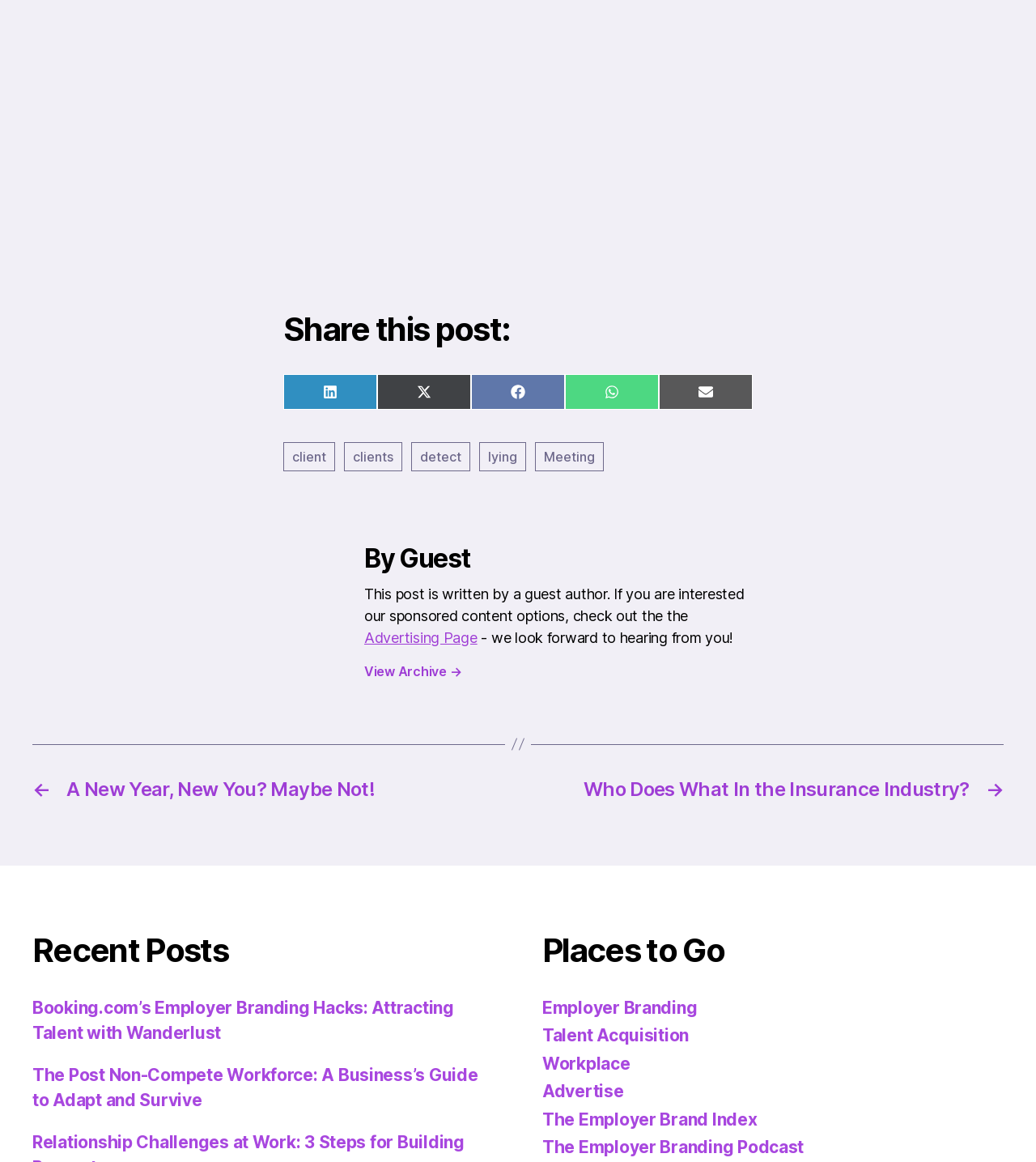Identify the bounding box coordinates of the element that should be clicked to fulfill this task: "Read the post 'A New Year, New You? Maybe Not!'". The coordinates should be provided as four float numbers between 0 and 1, i.e., [left, top, right, bottom].

[0.031, 0.669, 0.484, 0.689]